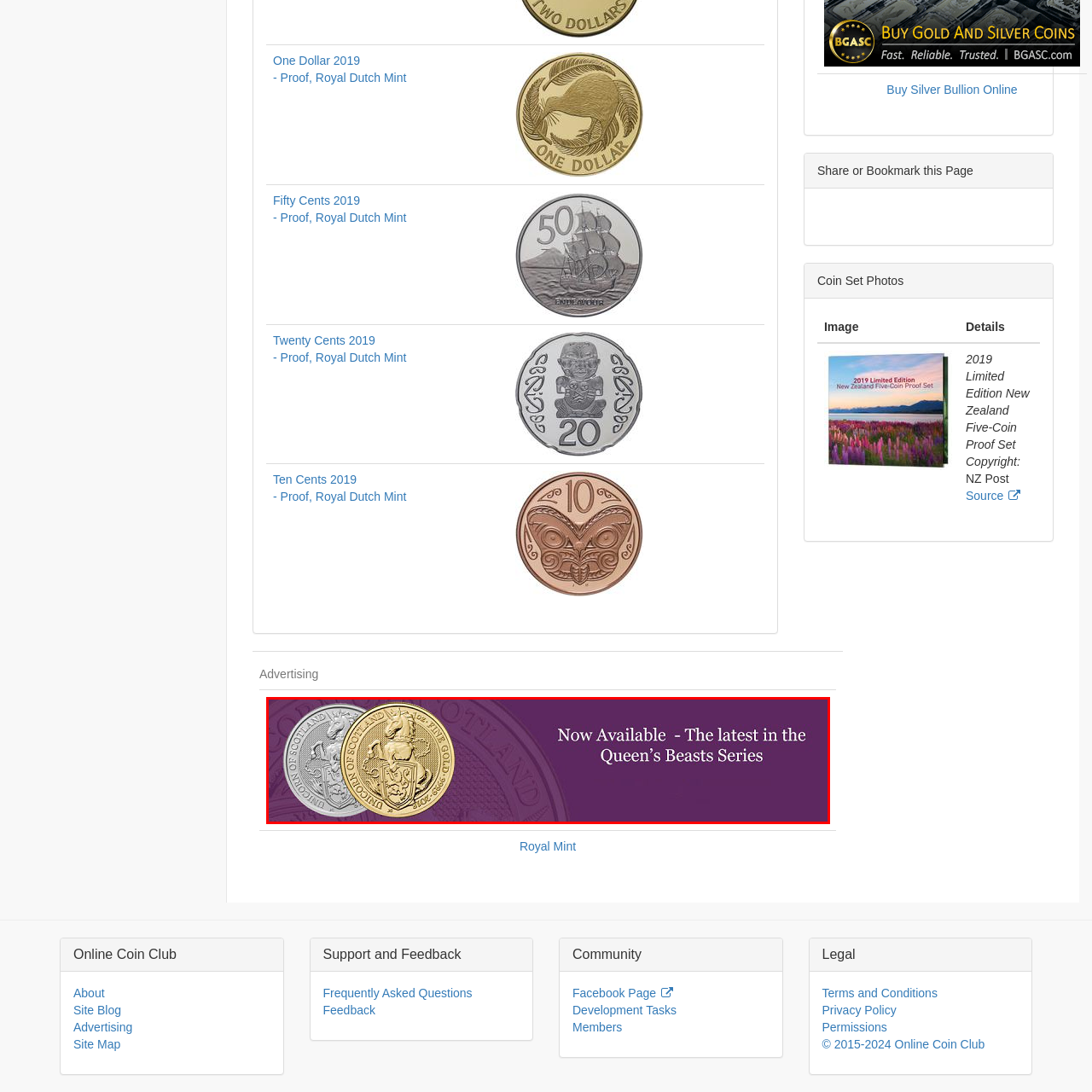What is the material of one of the coins?
Please examine the image within the red bounding box and provide your answer using just one word or phrase.

Silver